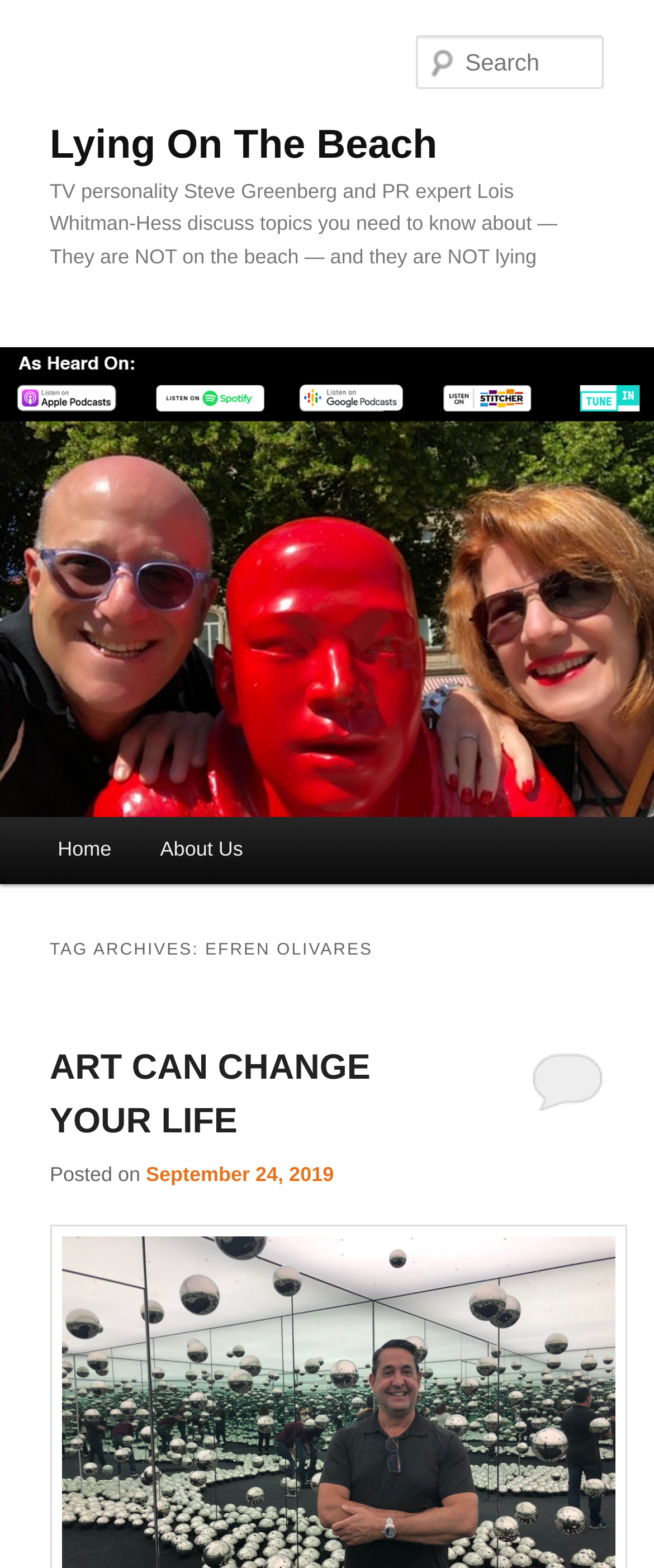Offer an extensive depiction of the webpage and its key elements.

The webpage is about Efren Olivares Archives on Lying On The Beach. At the top, there are two skip links, "Skip to primary content" and "Skip to secondary content", positioned at the top-left corner of the page. Below them, there is a heading "Lying On The Beach" with a link to the same title. 

Underneath, there is another heading that describes the content of the webpage, which is a discussion between TV personality Steve Greenberg and PR expert Lois Whitman-Hess on various topics. 

To the right of the headings, there is a large image with the title "Lying On The Beach". Below the image, there is a search box with a placeholder text "Search Search". 

On the left side of the page, there is a main menu with links to "Home" and "About Us". Below the main menu, there is a header section with a heading "TAG ARCHIVES: EFREN OLIVARES". 

Under the header, there are several article summaries. The first article has a heading "ART CAN CHANGE YOUR LIFE" with a link to the full article. Below the heading, there is a posted date "September 24, 2019" with a link to the date. There is also a link to another webpage at the bottom of the article summary.